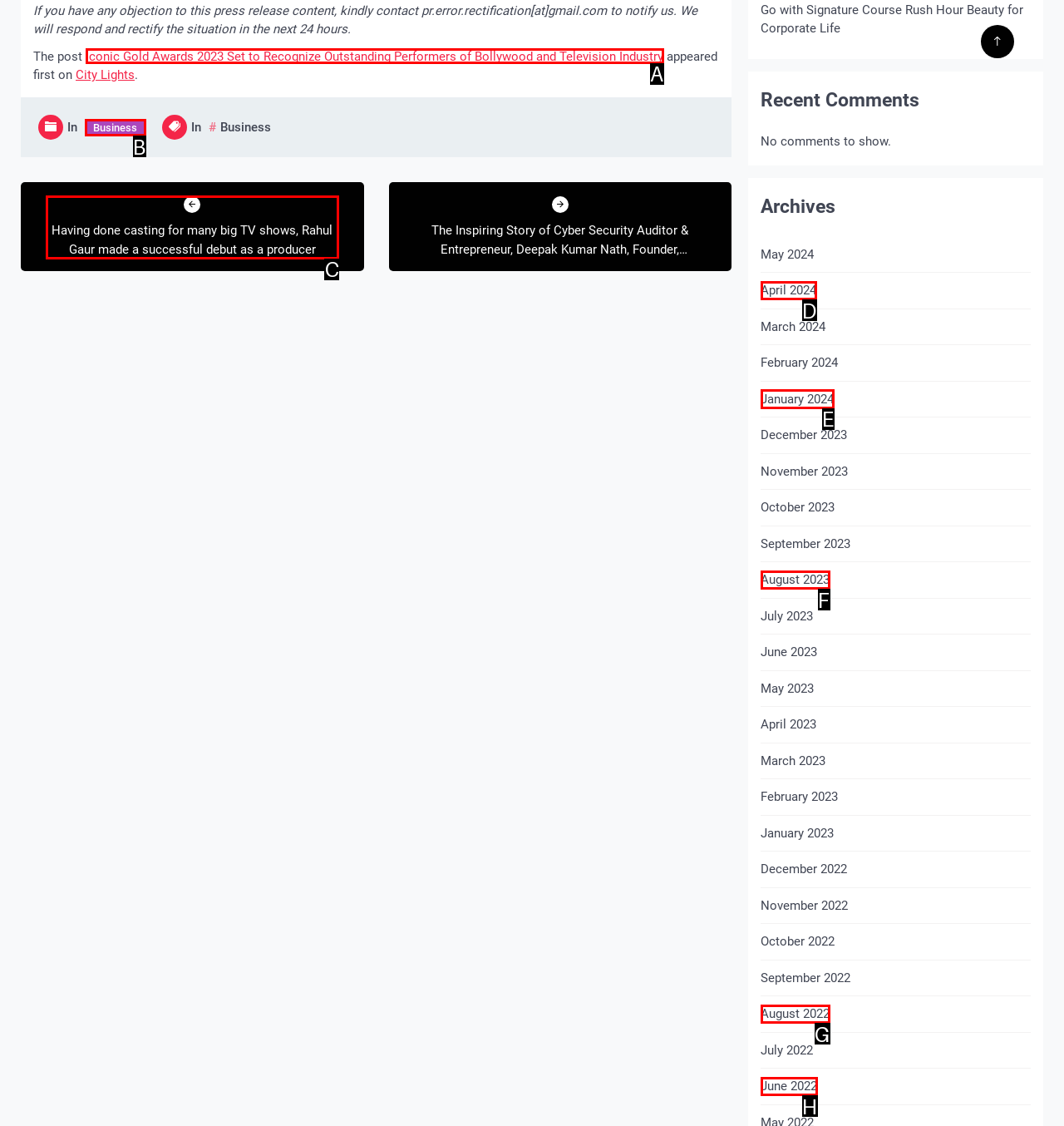Identify which lettered option completes the task: Explore the Business category. Provide the letter of the correct choice.

B